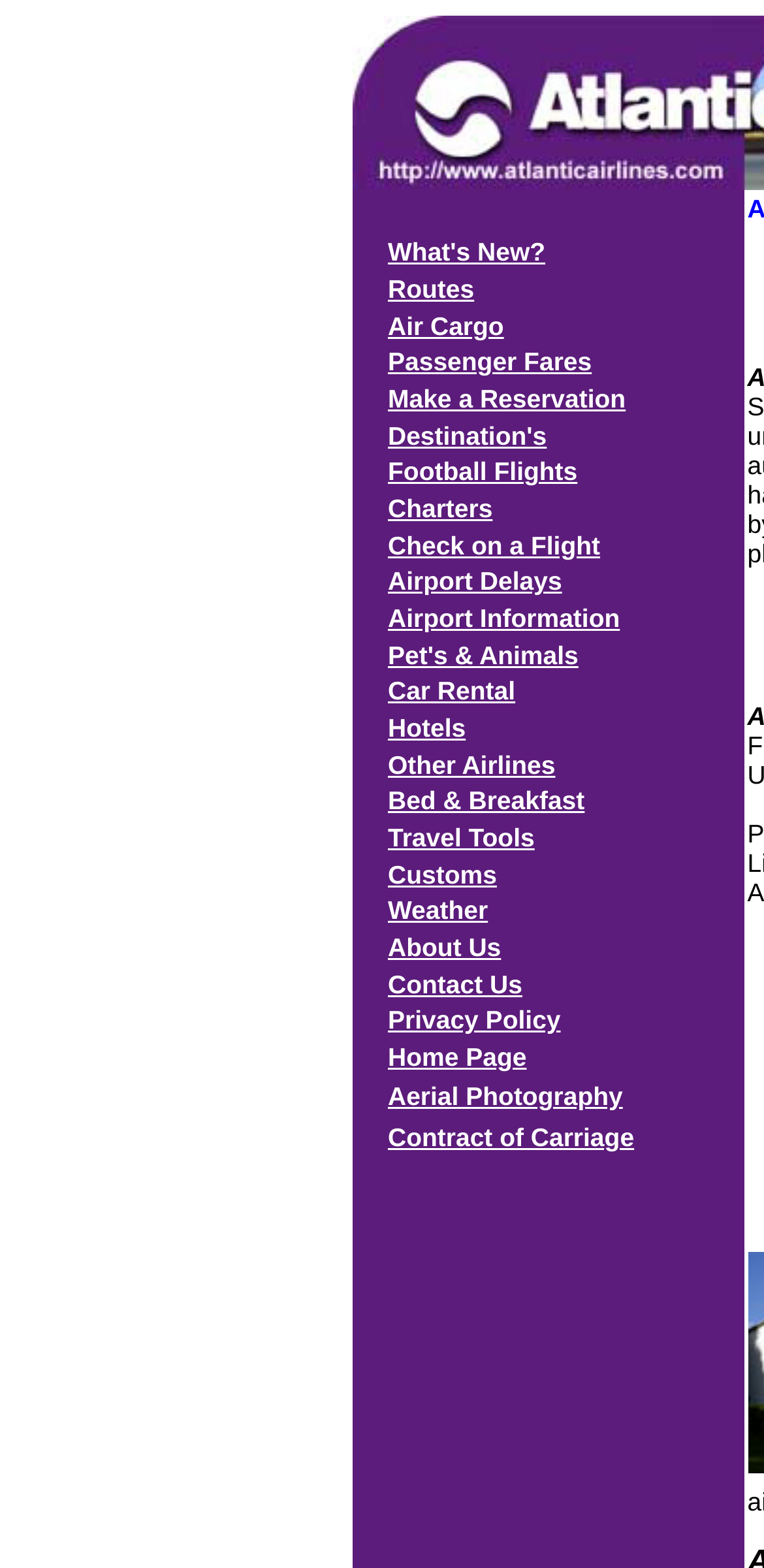Give a detailed explanation of the elements present on the webpage.

The webpage is about Atlantic Airlines, and it appears to be a navigation page with various links to different sections of the website. The page is divided into two main sections: a table with multiple rows and columns on the right side, and a small static text element on the left side.

The table, which occupies most of the page, contains 23 rows, each with a single grid cell and a link. The links are arranged vertically, with the first link "What's New?" at the top and the last link "Contract of Carriage" at the bottom. The links are evenly spaced, with a small gap between each row. The links are related to various aspects of air travel, such as routes, fares, reservations, and airport information.

The static text element on the left side is a small, empty space that does not contain any meaningful text. It is positioned near the top-left corner of the page.

There are no images on the page, and the overall layout is simple and text-based. The focus of the page is on providing easy access to different sections of the Atlantic Airlines website.